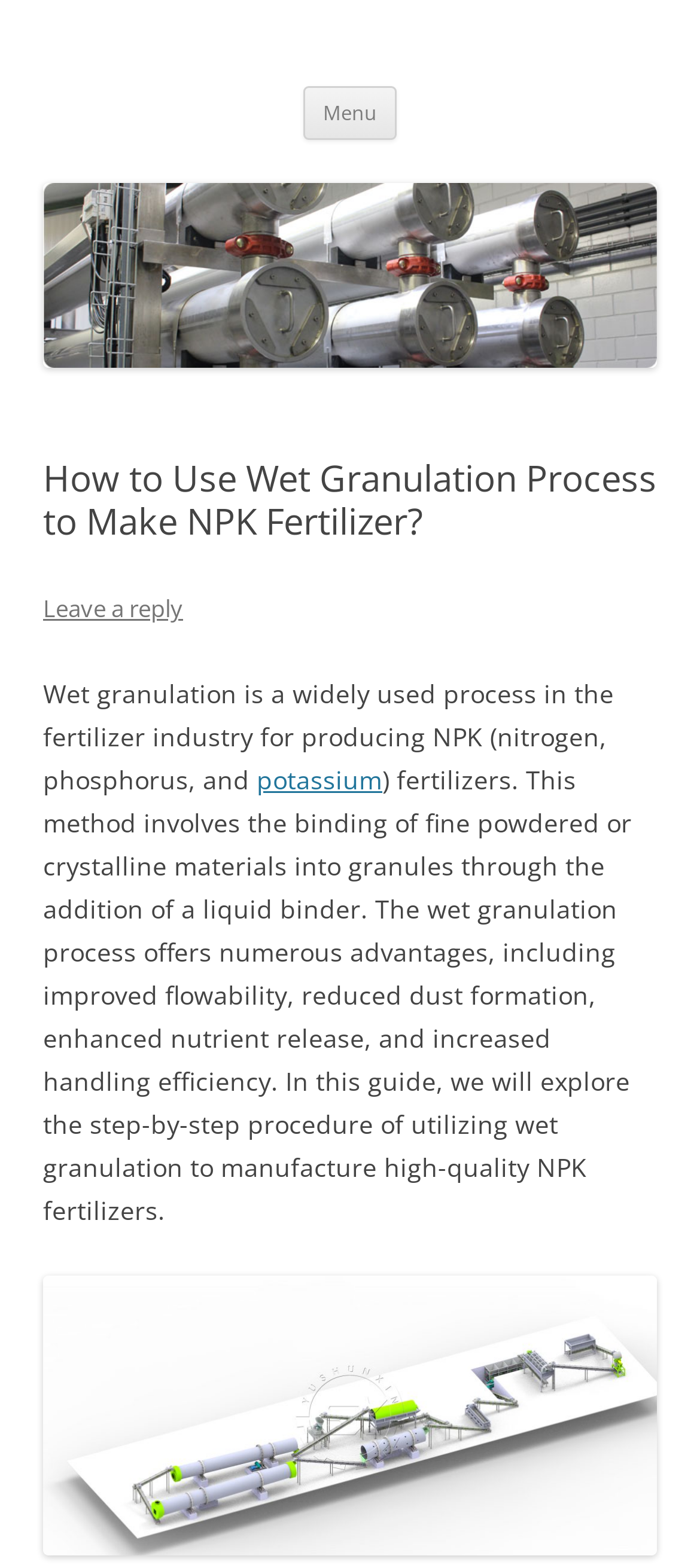What is the purpose of wet granulation process?
Refer to the image and give a detailed response to the question.

Based on the webpage content, the wet granulation process is used to manufacture high-quality NPK fertilizers. The process involves binding fine powdered or crystalline materials into granules through the addition of a liquid binder, offering advantages such as improved flowability, reduced dust formation, enhanced nutrient release, and increased handling efficiency.